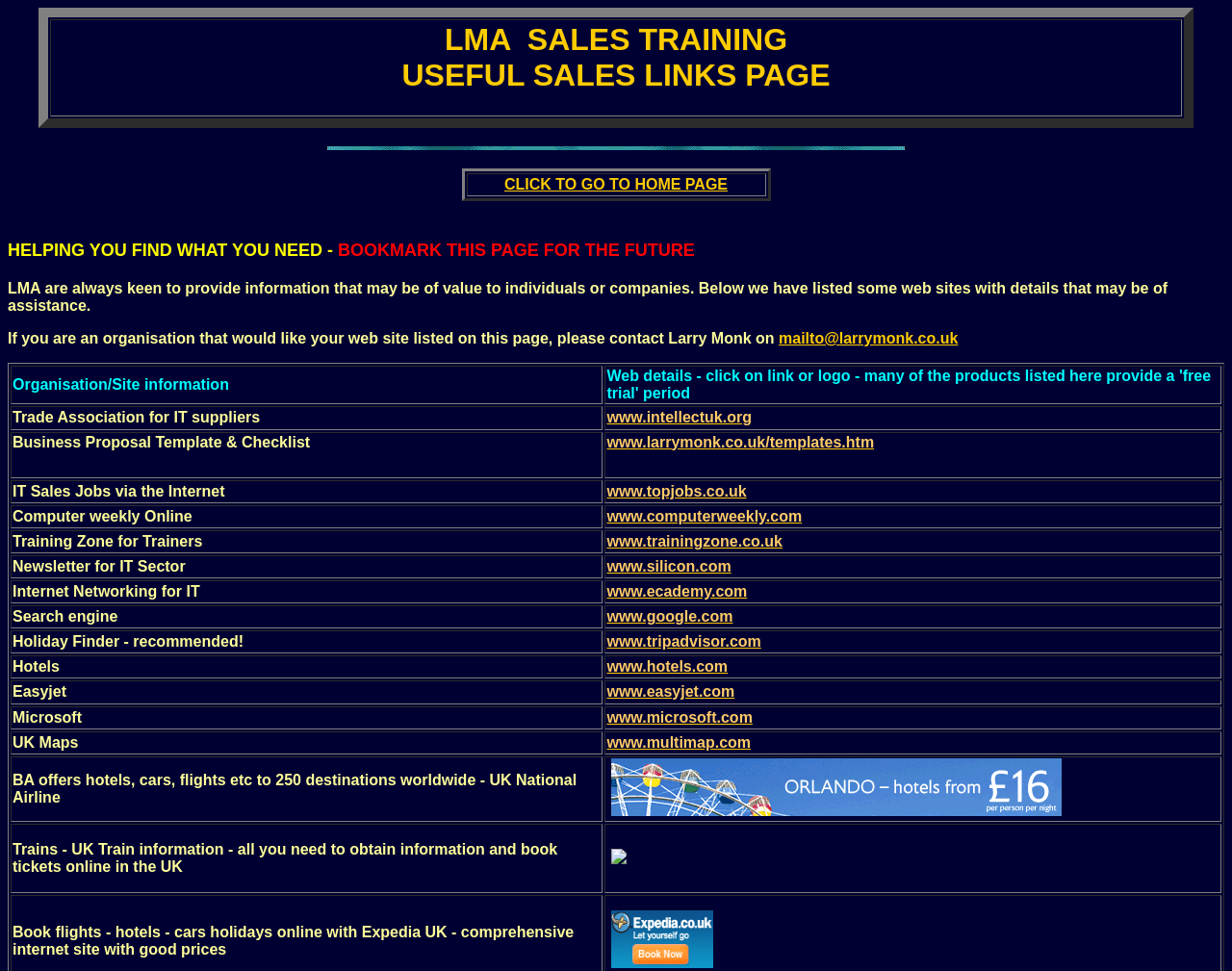Identify the bounding box for the UI element that is described as follows: "Anciens modèles".

None